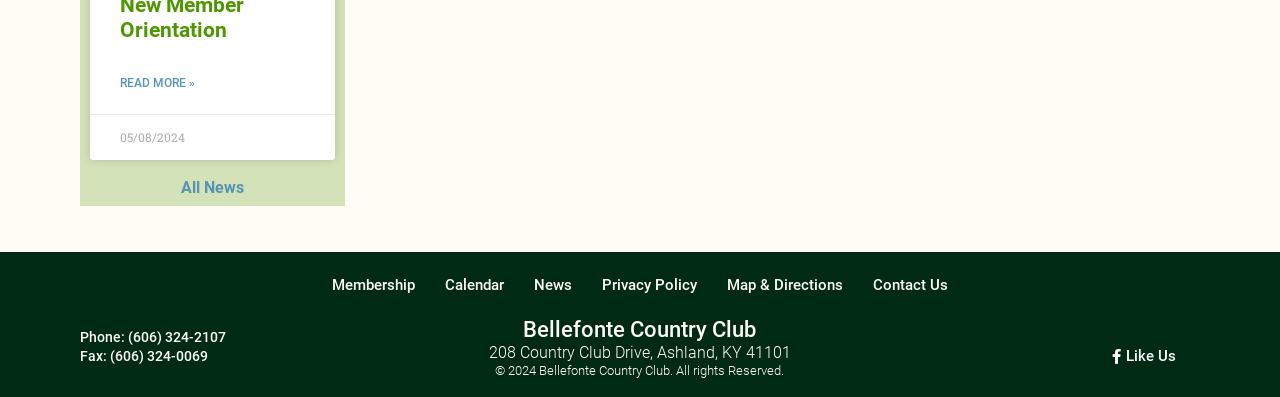Please identify the bounding box coordinates of the element's region that needs to be clicked to fulfill the following instruction: "Like us on social media". The bounding box coordinates should consist of four float numbers between 0 and 1, i.e., [left, top, right, bottom].

[0.85, 0.85, 0.937, 0.951]